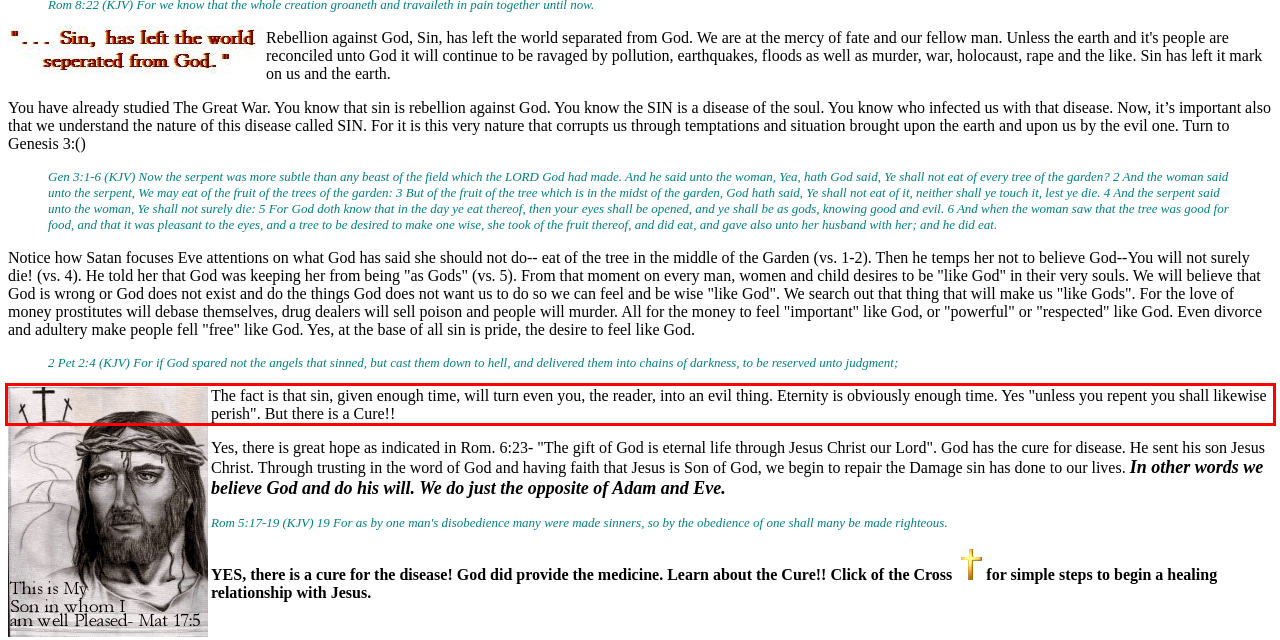The screenshot you have been given contains a UI element surrounded by a red rectangle. Use OCR to read and extract the text inside this red rectangle.

The fact is that sin, given enough time, will turn even you, the reader, into an evil thing. Eternity is obviously enough time. Yes "unless you repent you shall likewise perish". But there is a Cure!!